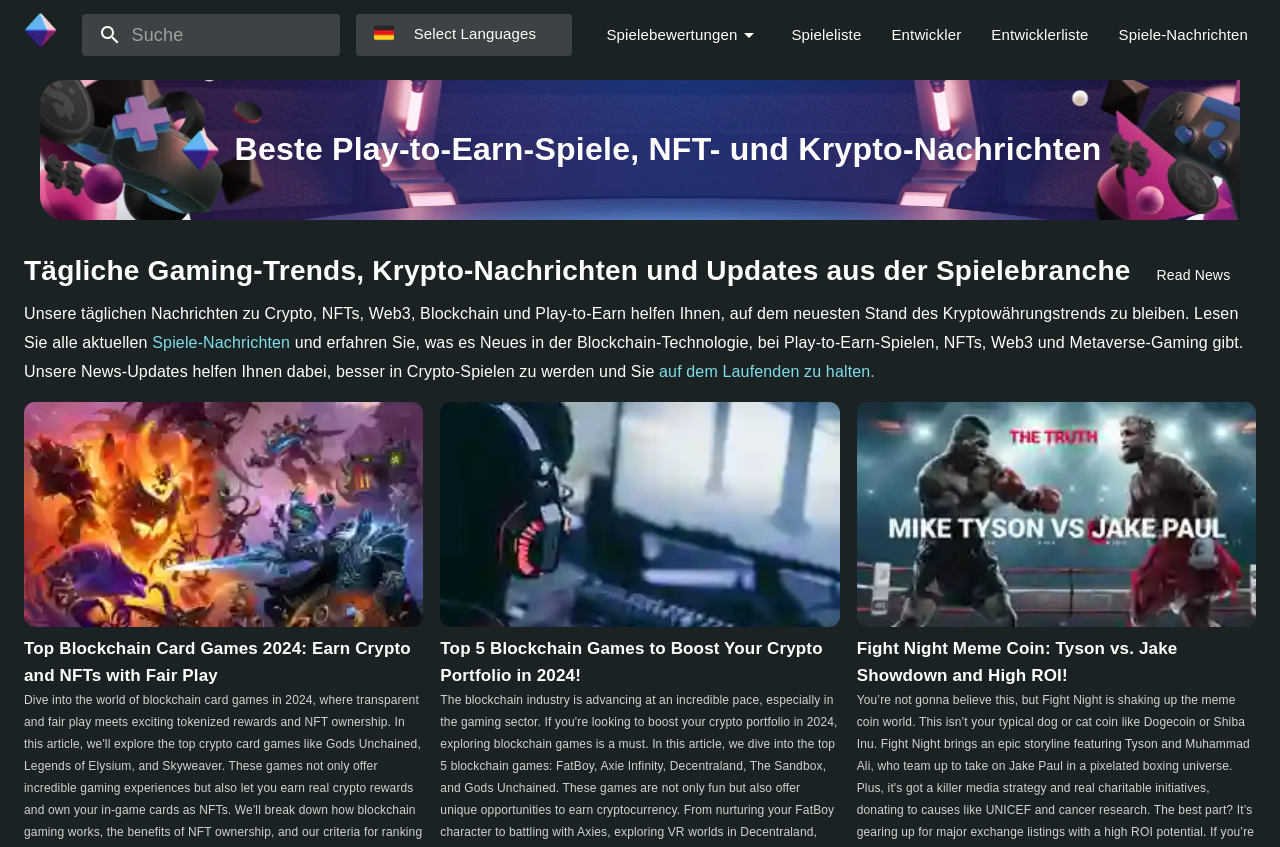Please determine the bounding box coordinates, formatted as (top-left x, top-left y, bottom-right x, bottom-right y), with all values as floating point numbers between 0 and 1. Identify the bounding box of the region described as: Read News

[0.902, 0.296, 0.963, 0.353]